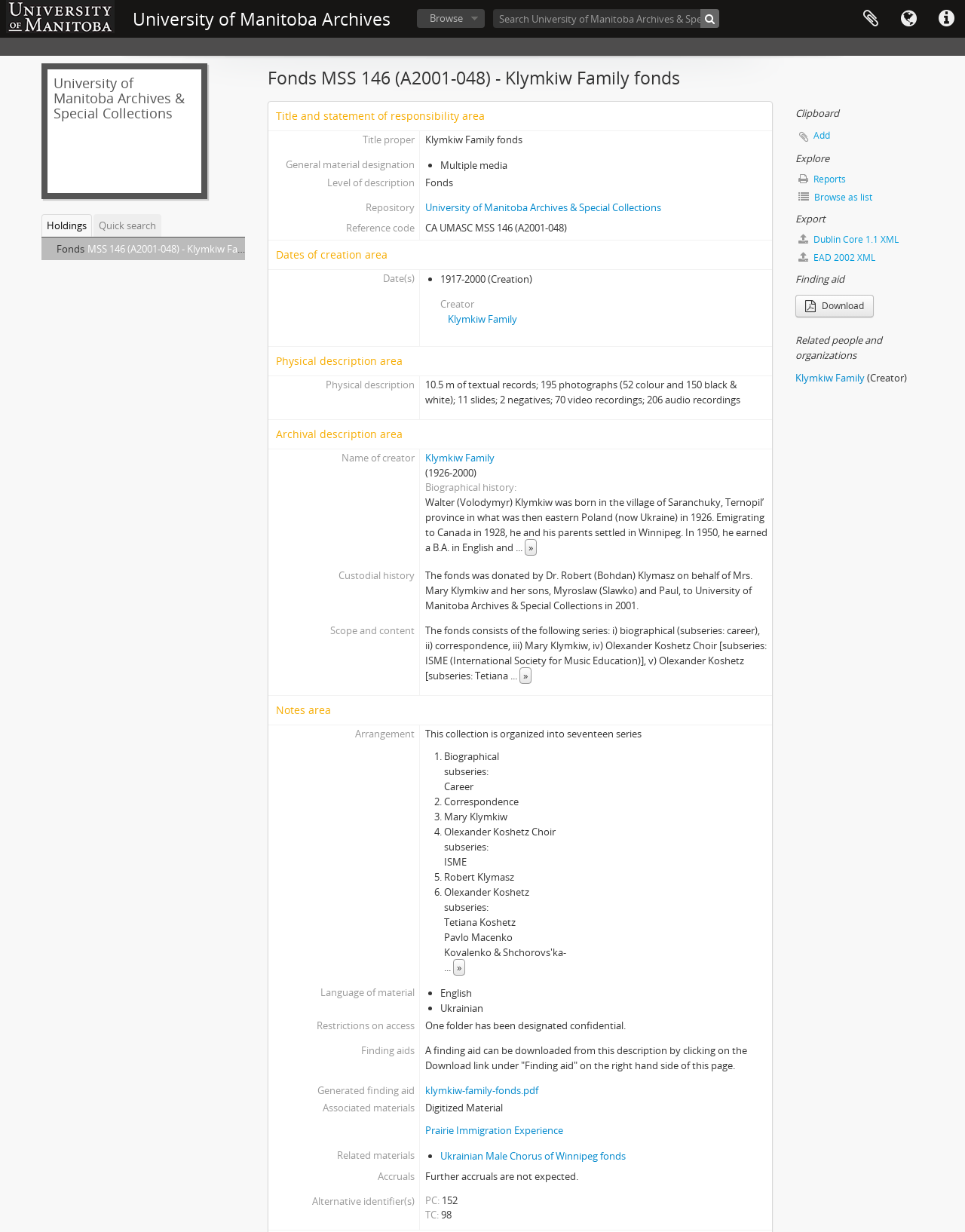Indicate the bounding box coordinates of the element that must be clicked to execute the instruction: "view the article about My Body Count’s in the Hundreds’ Brags Lockheed Martin Intern". The coordinates should be given as four float numbers between 0 and 1, i.e., [left, top, right, bottom].

None